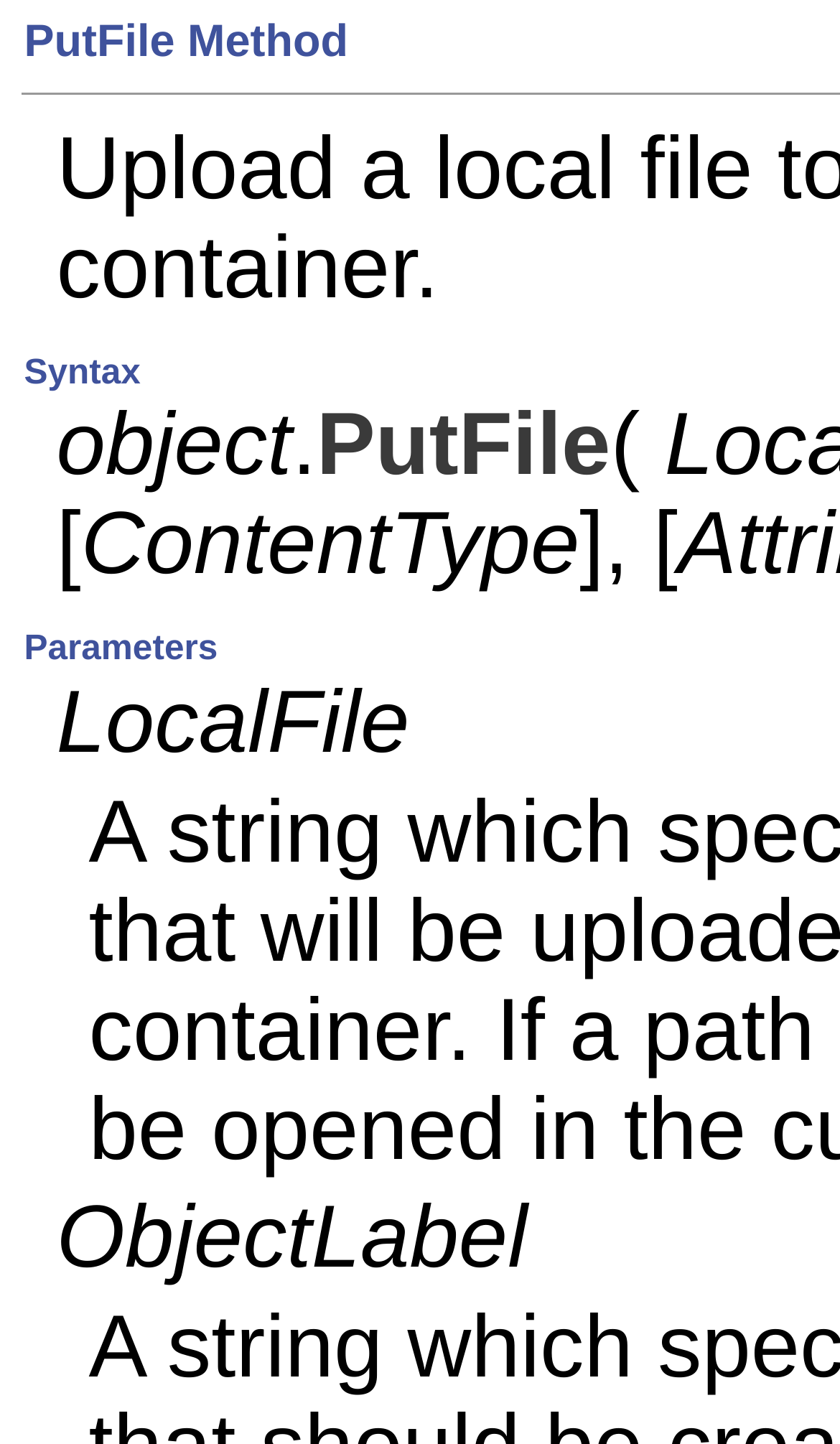What is the first parameter of the PutFile method?
Please use the image to provide a one-word or short phrase answer.

ContentType